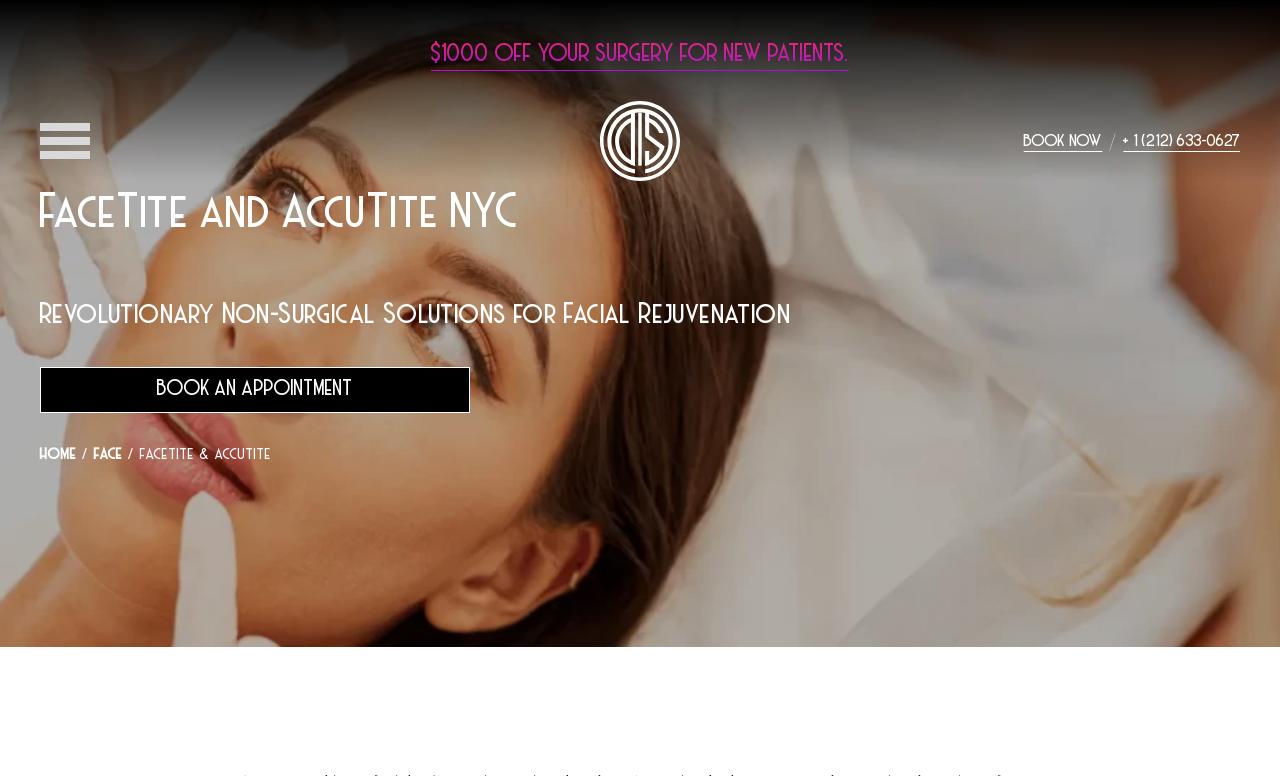Summarize the contents and layout of the webpage in detail.

The webpage is about Dr. Darren Smith's FaceTite and AccuTite techniques for facial rejuvenation in New York City. At the top, there is a prominent heading announcing a limited-time offer of $1000 off surgery for new patients. Below this, there is a small image, likely a logo or icon, and a link to an unknown destination. 

On the right side of the page, there is a call-to-action section with a "BOOK NOW" button, a phone number, and a separator line. 

The main content of the page is divided into two sections. The first section has a heading that reads "FaceTite and AccuTite NYC" and a subheading that explains the revolutionary non-surgical solutions for facial rejuvenation. Below this, there is a "BOOK AN APPOINTMENT" link. 

The second section is a navigation menu, also known as a breadcrumb, which shows the current page's location within the website. The menu items include "HOME", "FACE", and "FACETITE & ACCUTITE", separated by slash characters. 

The background of the page features a large image of a woman getting a facial treatment, which takes up most of the page's real estate.